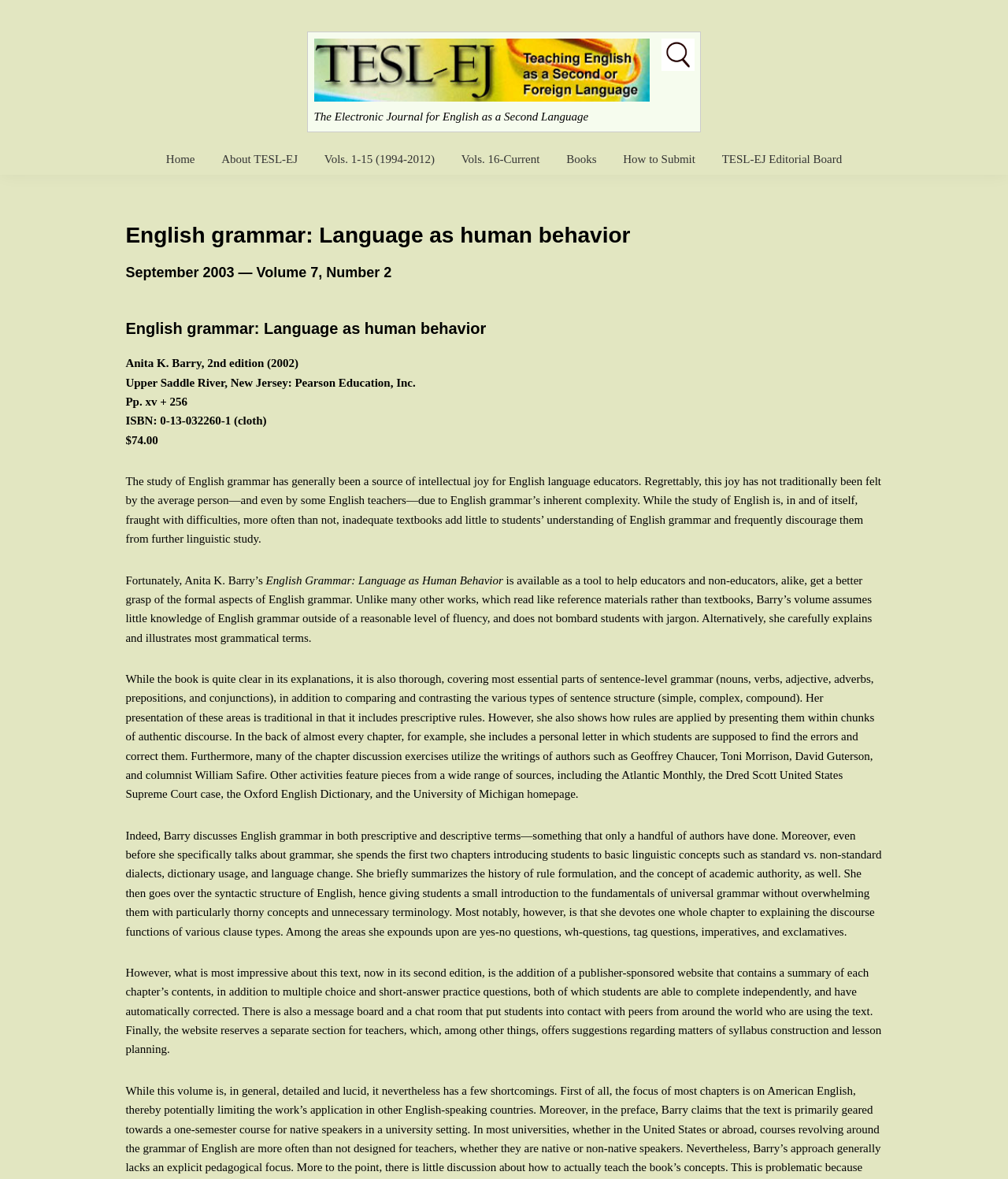Please determine the bounding box coordinates for the UI element described as: "Vols. 1-15 (1994-2012)".

[0.31, 0.122, 0.443, 0.148]